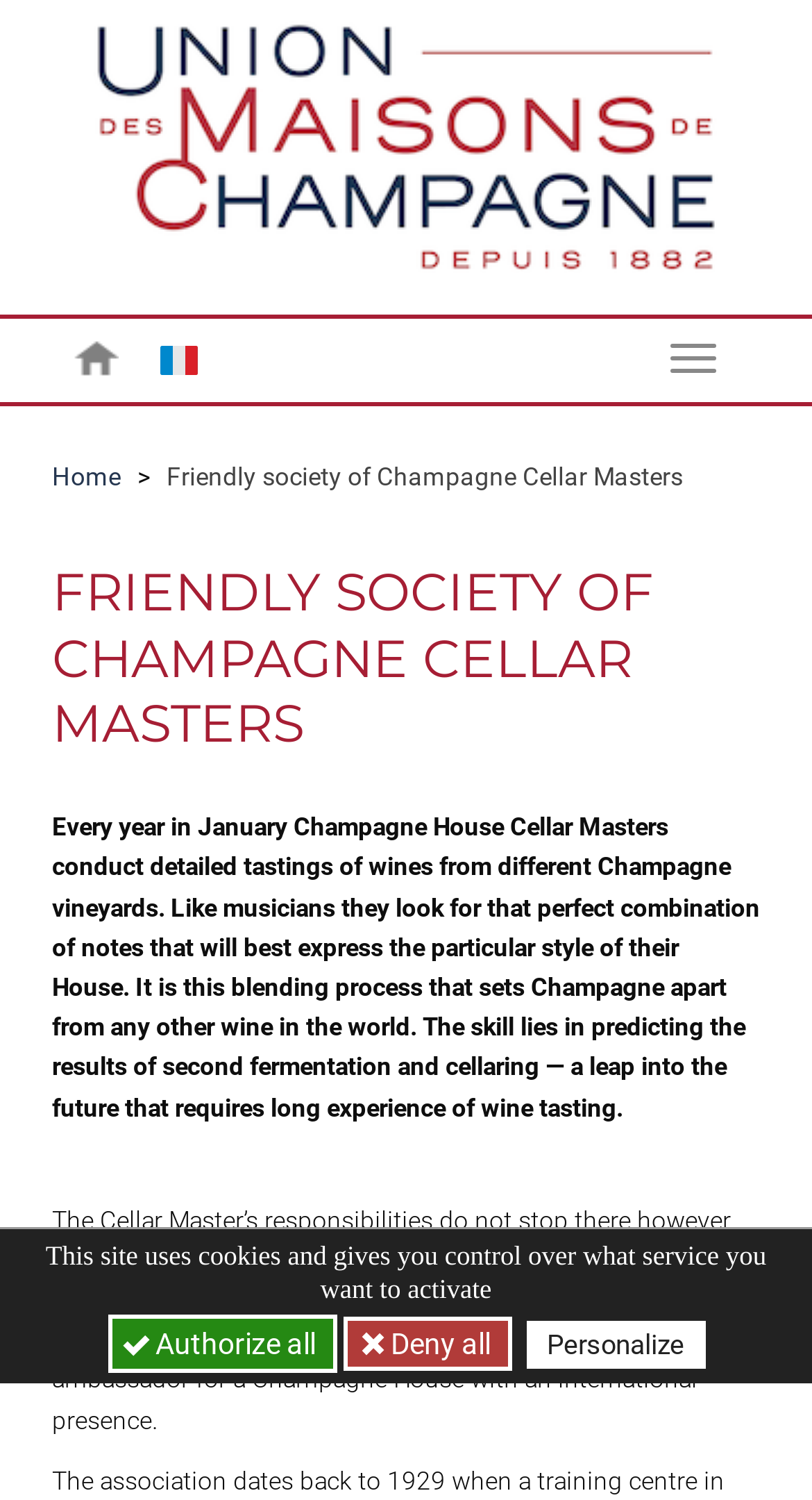Summarize the webpage in an elaborate manner.

The webpage is about the Friendly Society of Champagne Cellar Masters, a union of Grandes Marques et Maisons de Champagne. At the top left, there is a heading with the organization's name, accompanied by a link and an image with the same name. Below this, there is a navigation button and several links, including "Accueil" (Home) and "Home", with accompanying images.

The main content of the page is divided into three paragraphs. The first paragraph explains the process of Champagne making, where Cellar Masters conduct detailed tastings of wines from different vineyards to find the perfect combination of notes. The second paragraph describes the Cellar Master's responsibilities, which include overseeing the entire process of Champagne making, from grape harvest to cellaring, and being a brand ambassador for a Champagne House.

The third paragraph, located at the bottom of the page, informs users that the site uses cookies and provides options to control which services to activate. There are three buttons: "Authorize all", "Deny all", and "Personalize".